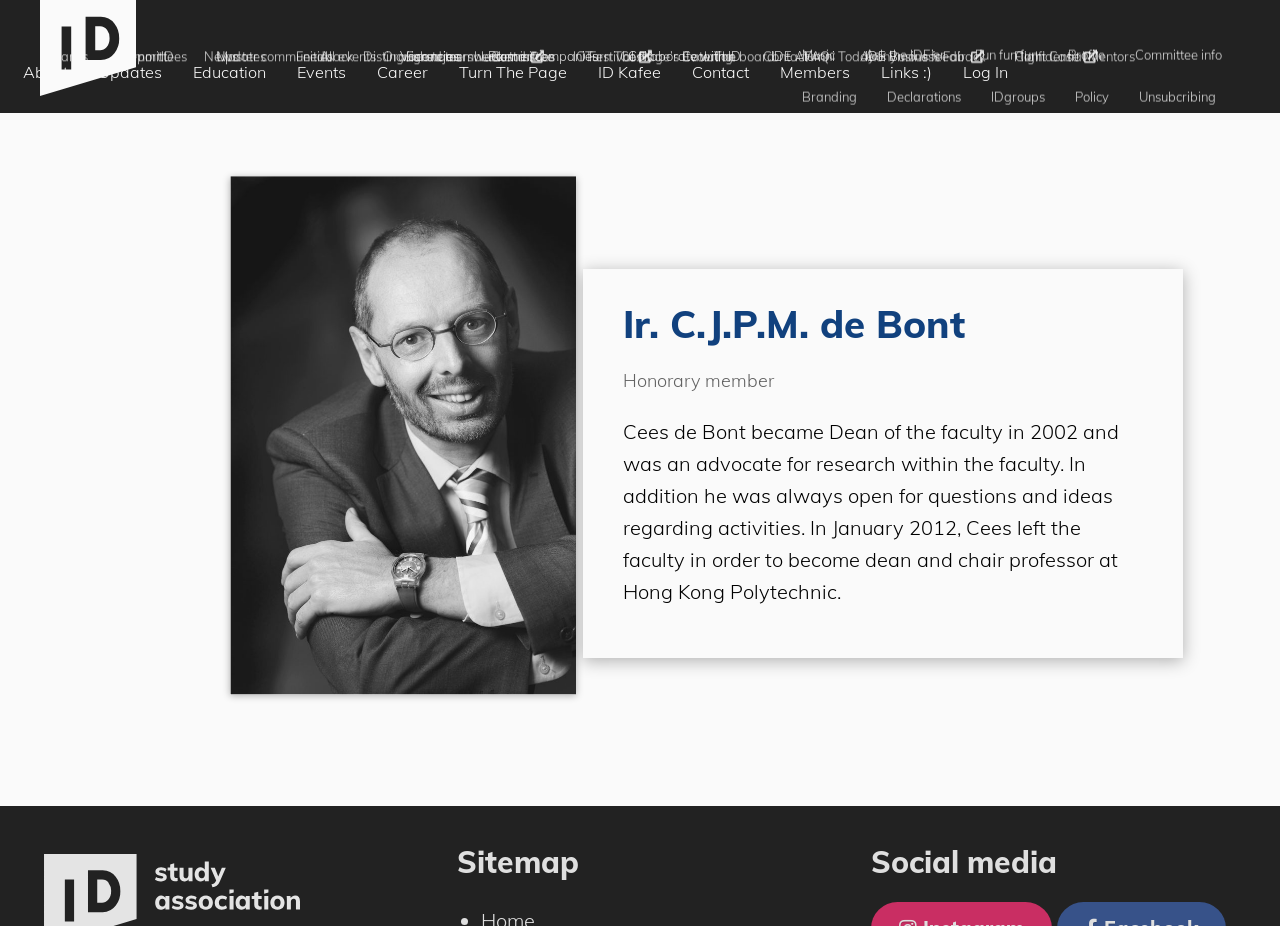What is the name of the person mentioned in the main content?
Refer to the image and provide a one-word or short phrase answer.

Cees de Bont